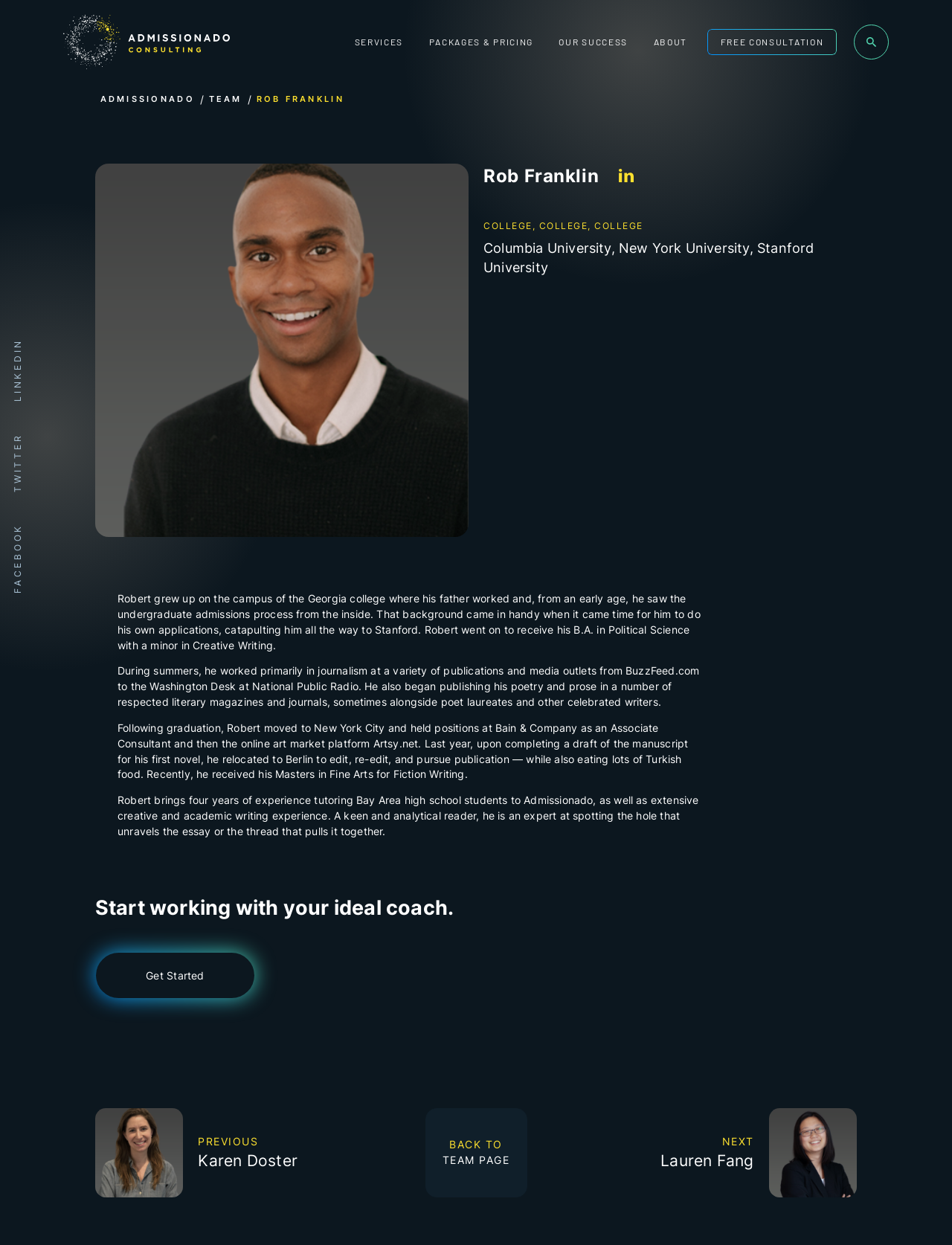Answer this question using a single word or a brief phrase:
What is the name of the online art market platform where Rob Franklin worked?

Artsy.net